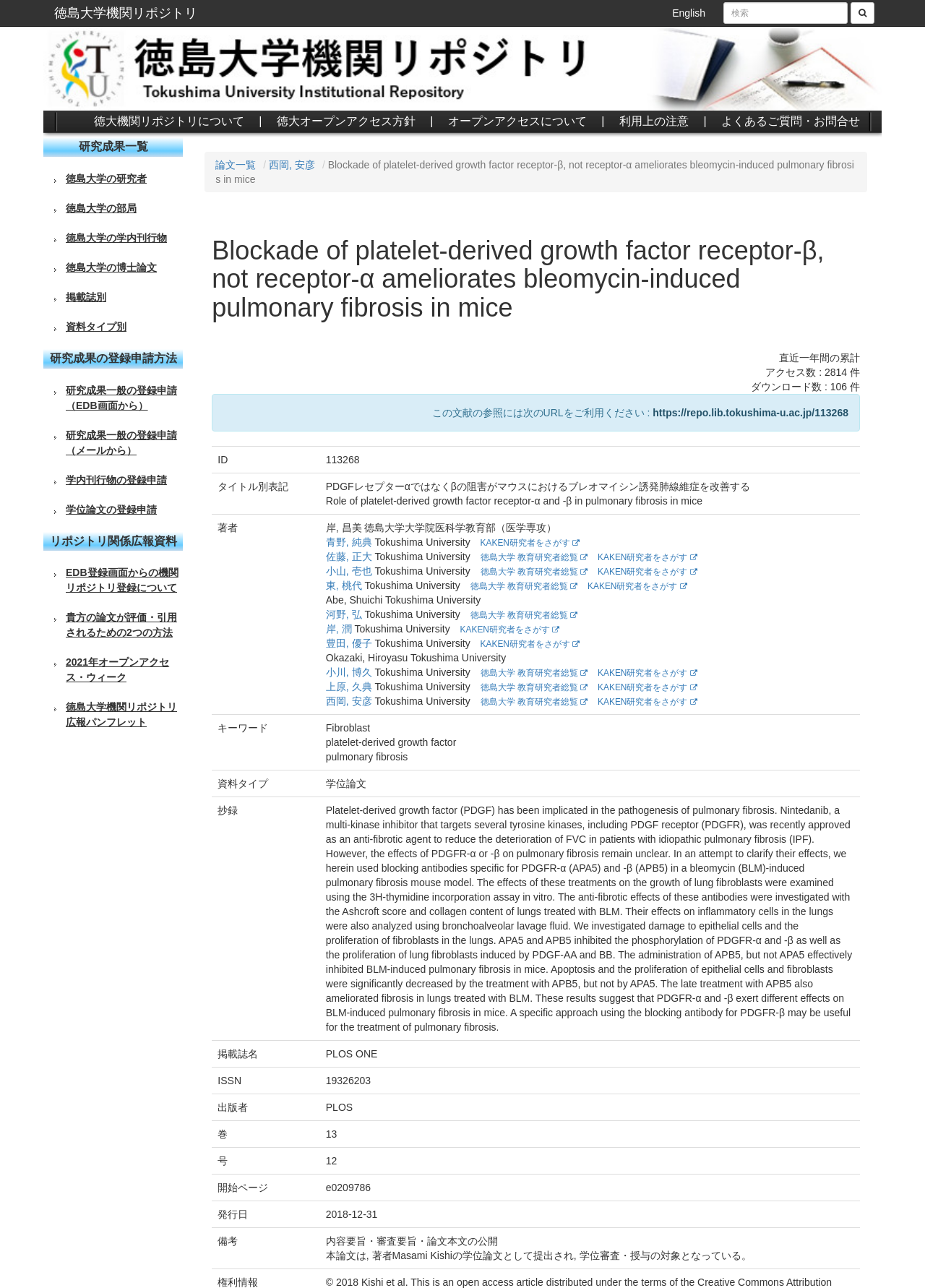Please examine the image and answer the question with a detailed explanation:
What is the URL to cite this research paper?

I found the URL to cite the research paper by looking at the link element on the webpage, which is 'https://repo.lib.tokushima-u.ac.jp/113268'.